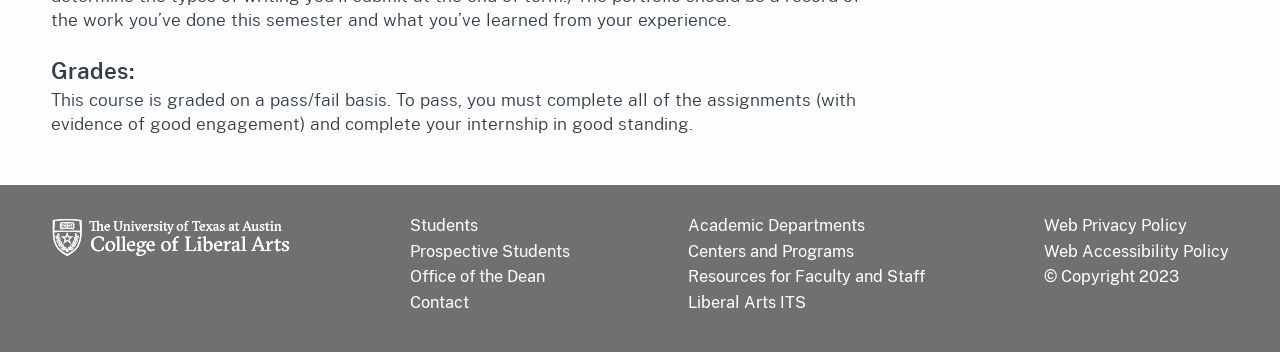Locate the bounding box coordinates of the clickable area to execute the instruction: "View posts in the Accounting category". Provide the coordinates as four float numbers between 0 and 1, represented as [left, top, right, bottom].

None